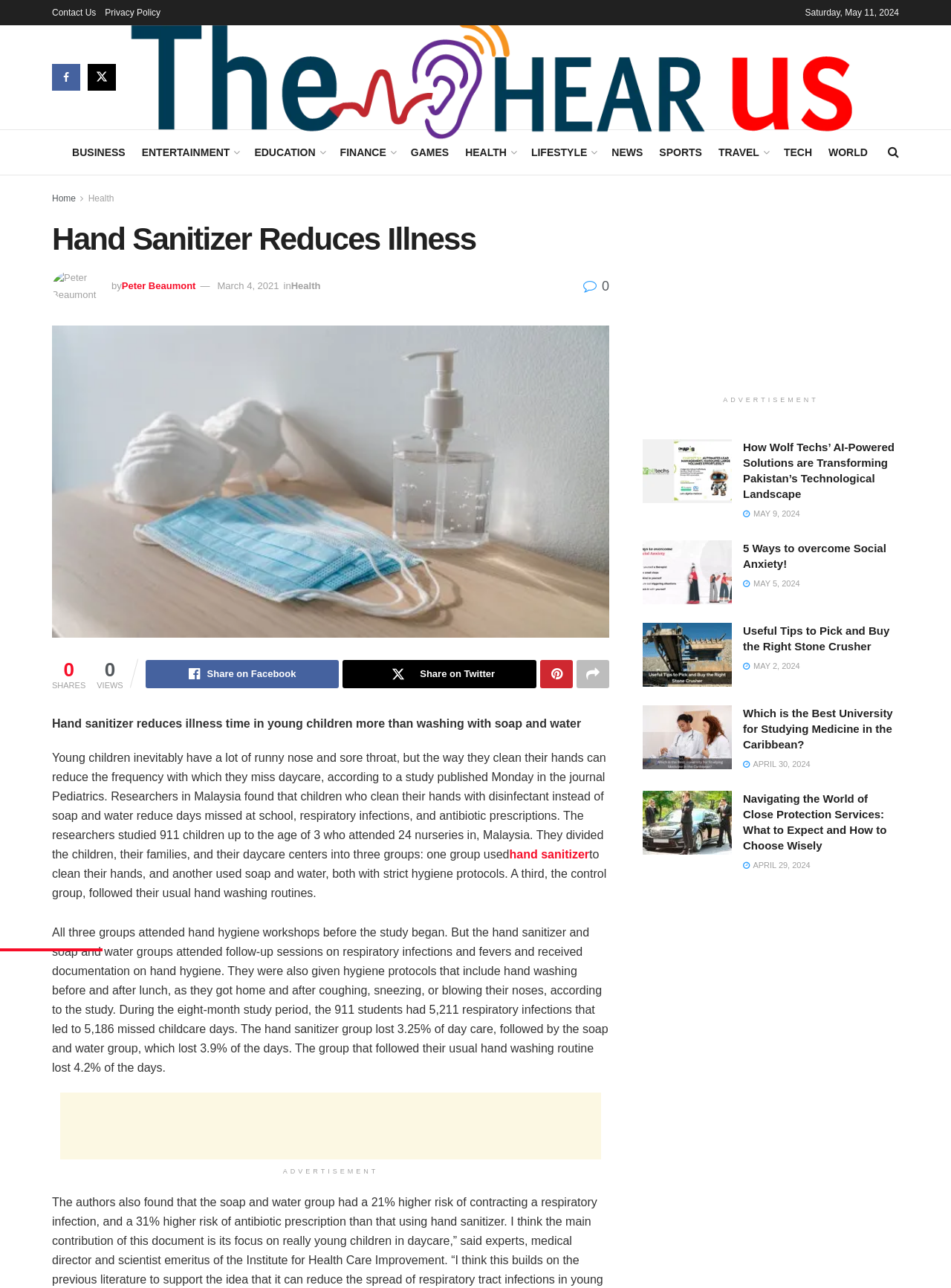Find the bounding box coordinates of the element to click in order to complete this instruction: "Follow the article". The bounding box coordinates must be four float numbers between 0 and 1, denoted as [left, top, right, bottom].

None